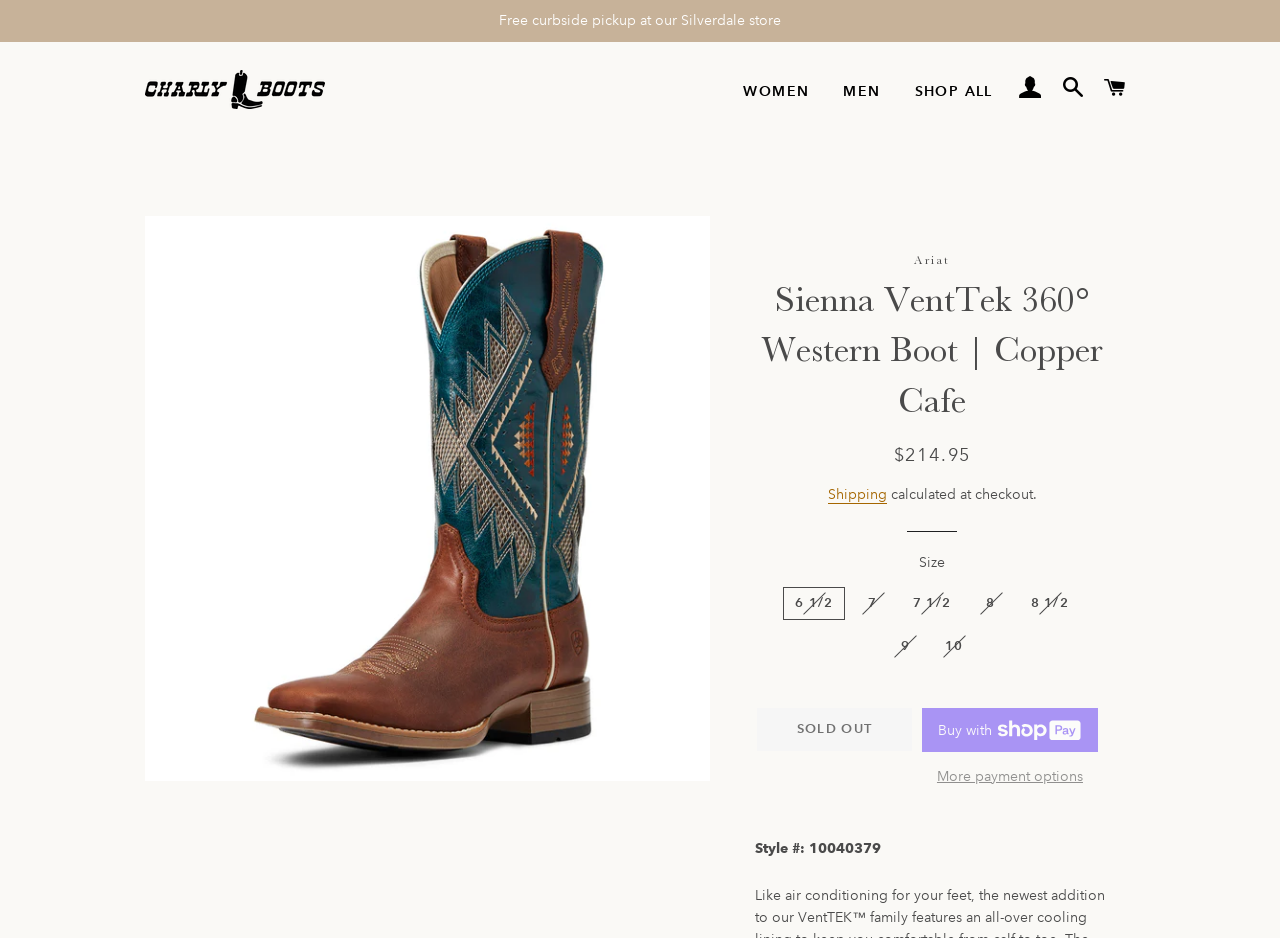Locate the bounding box coordinates of the element that needs to be clicked to carry out the instruction: "Click on the Charly Boots link". The coordinates should be given as four float numbers ranging from 0 to 1, i.e., [left, top, right, bottom].

[0.113, 0.074, 0.254, 0.116]